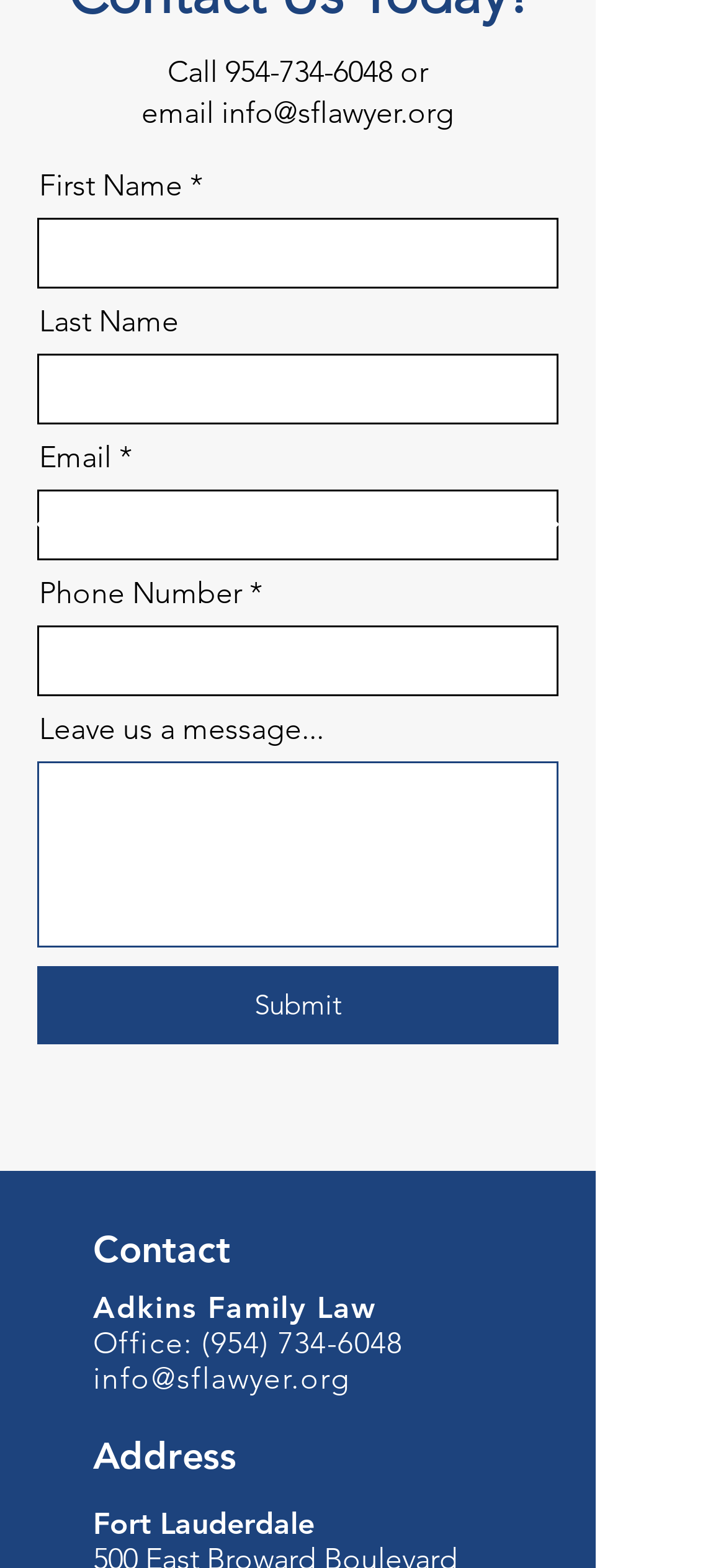How many testimonials are shown on the webpage?
Refer to the image and provide a thorough answer to the question.

I found the testimonial section on the webpage, which displays a quote from a satisfied client. There is only one testimonial shown, and there is a 'View More Testimonials' link, suggesting that there are more testimonials available, but only one is displayed on this page.